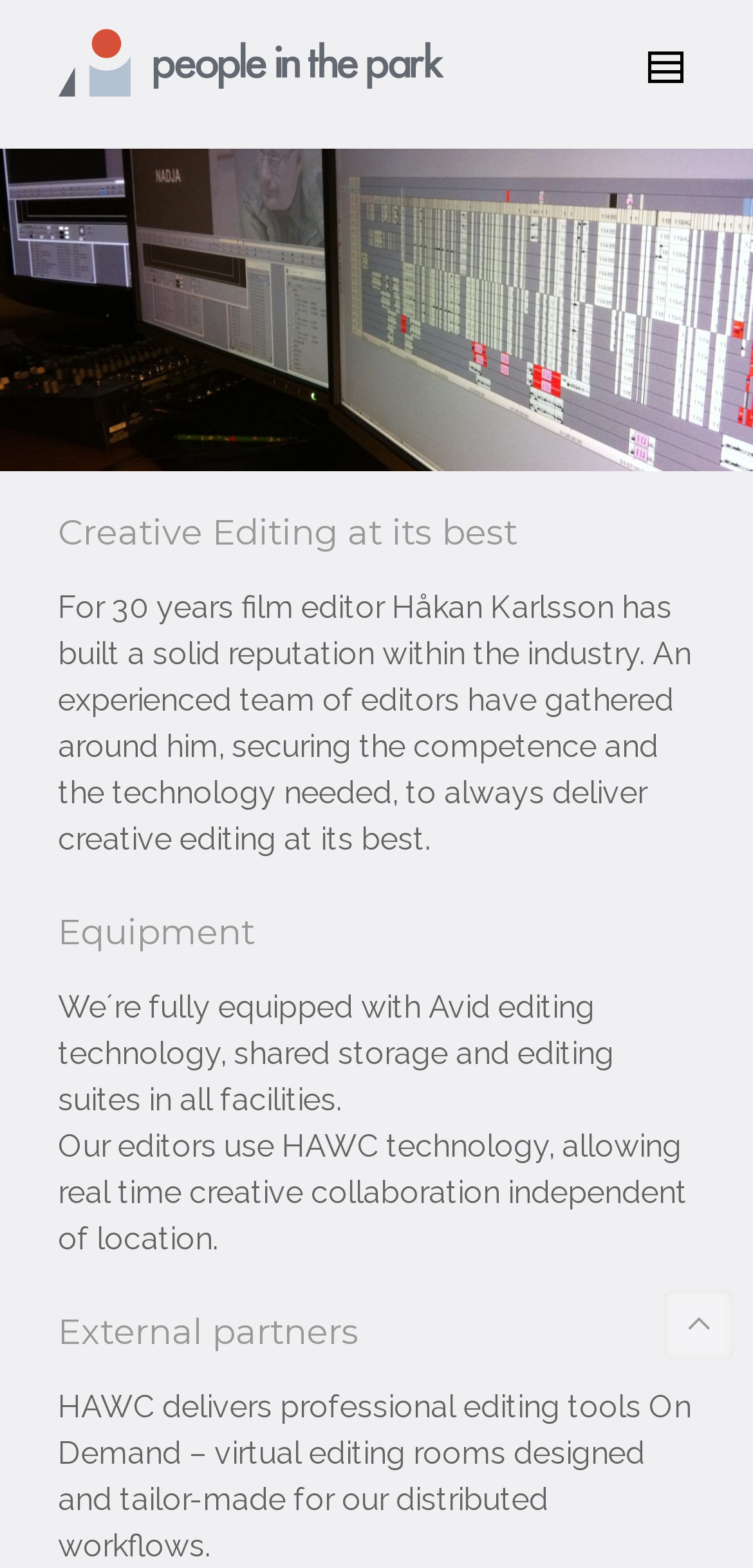Use a single word or phrase to answer the question:
What is delivered by HAWC?

Professional editing tools